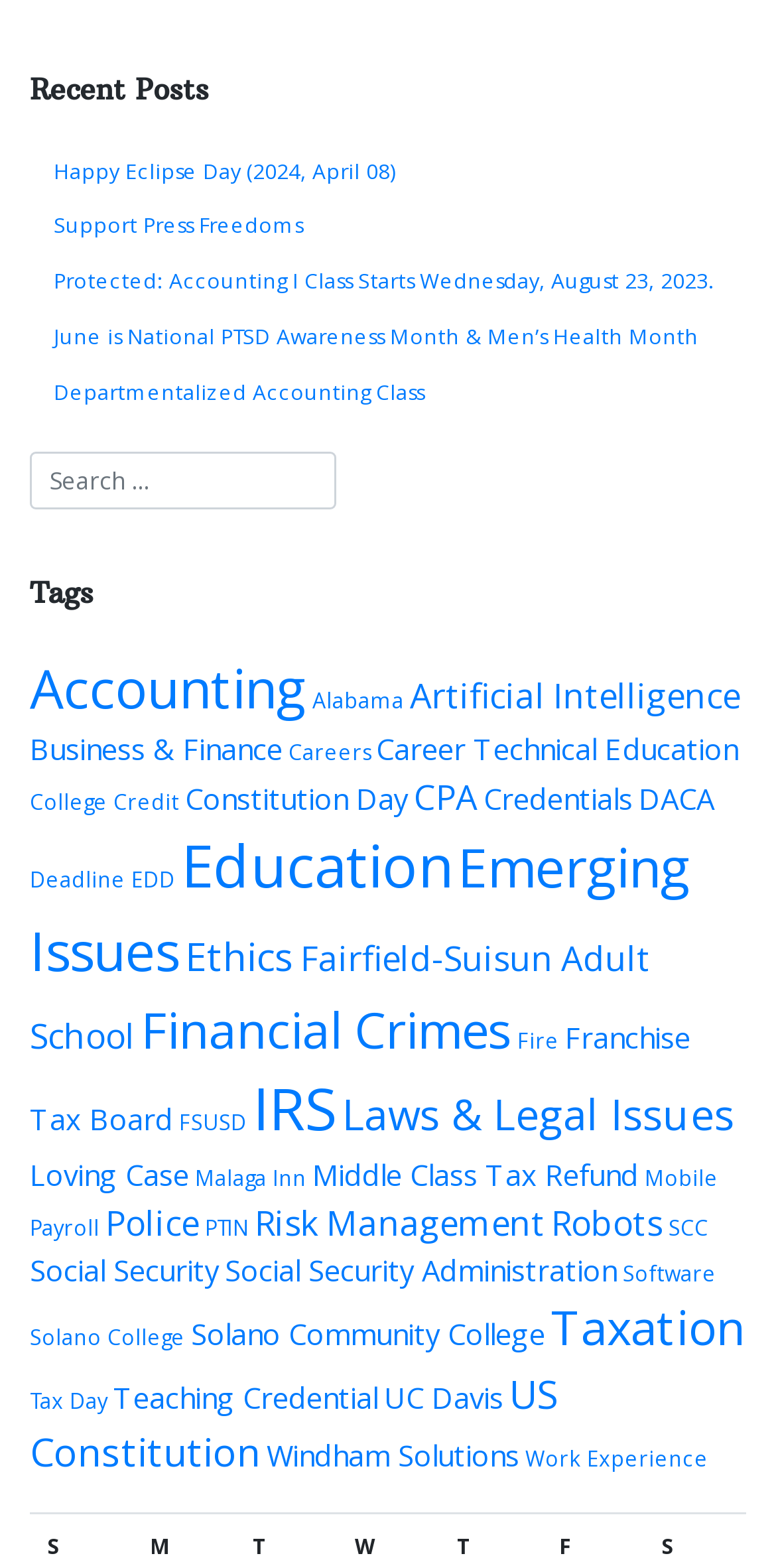Please provide the bounding box coordinates for the element that needs to be clicked to perform the instruction: "Browse the tag 'Education'". The coordinates must consist of four float numbers between 0 and 1, formatted as [left, top, right, bottom].

[0.233, 0.527, 0.582, 0.578]